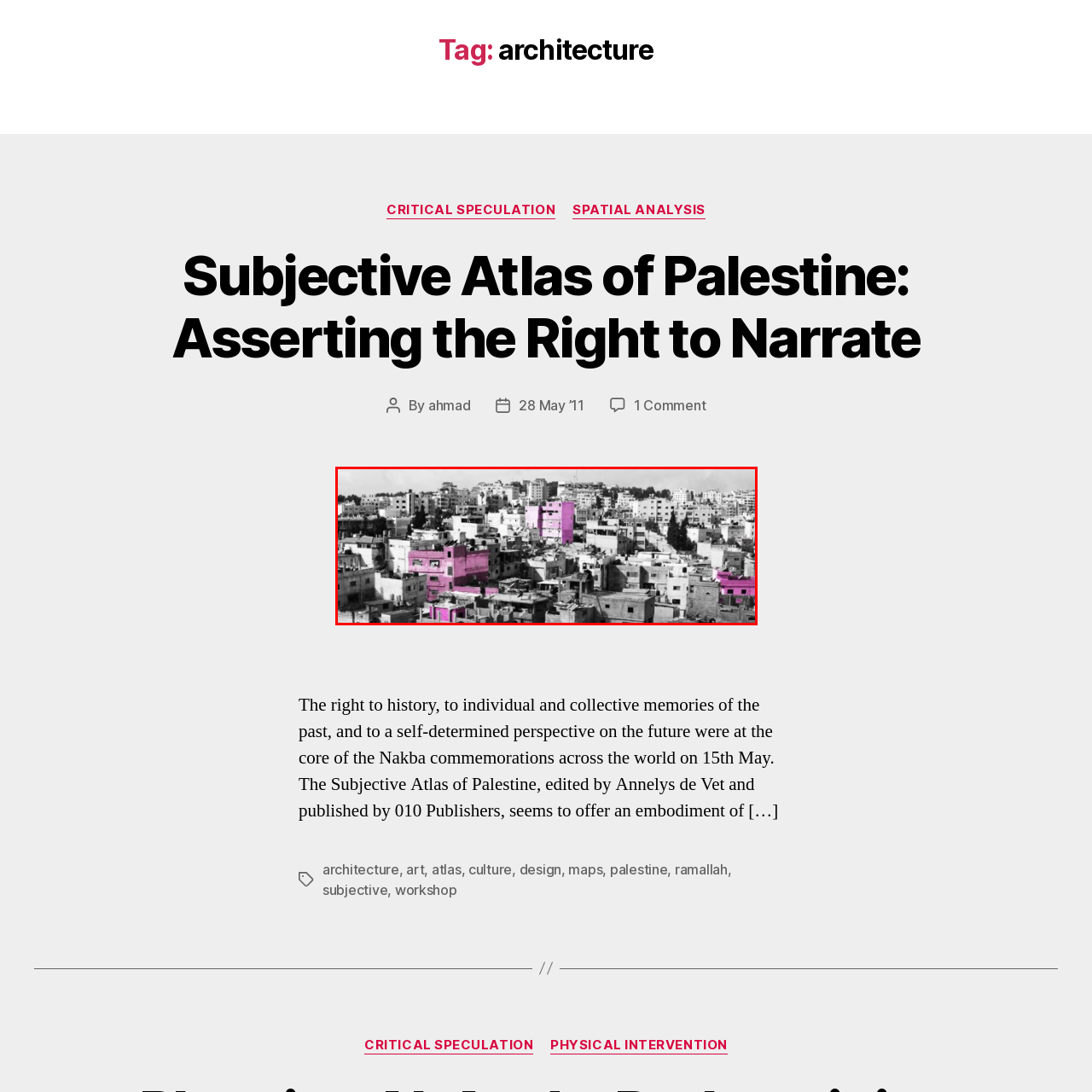Explain in detail what is shown in the red-bordered image.

The image titled "Subjective Atlas of Palestine" presents a striking urban landscape, where a densely packed neighborhood is captured in a blend of monochrome and vibrant color. In the foreground, various buildings dominate the frame, their muted tones reflecting the complexities of urban life. Among them stand select structures highlighted in a vivid pink, offering a bold contrast that draws the viewer's eye. This artistic choice may symbolize a range of themes, from resilience and identity to the assertion of presence in the socio-political narrative of Palestine. The scene encapsulates the essence of urban memory and spatial politics, inviting contemplation on the intersections of architecture, culture, and collective narrative within the context of Palestine.